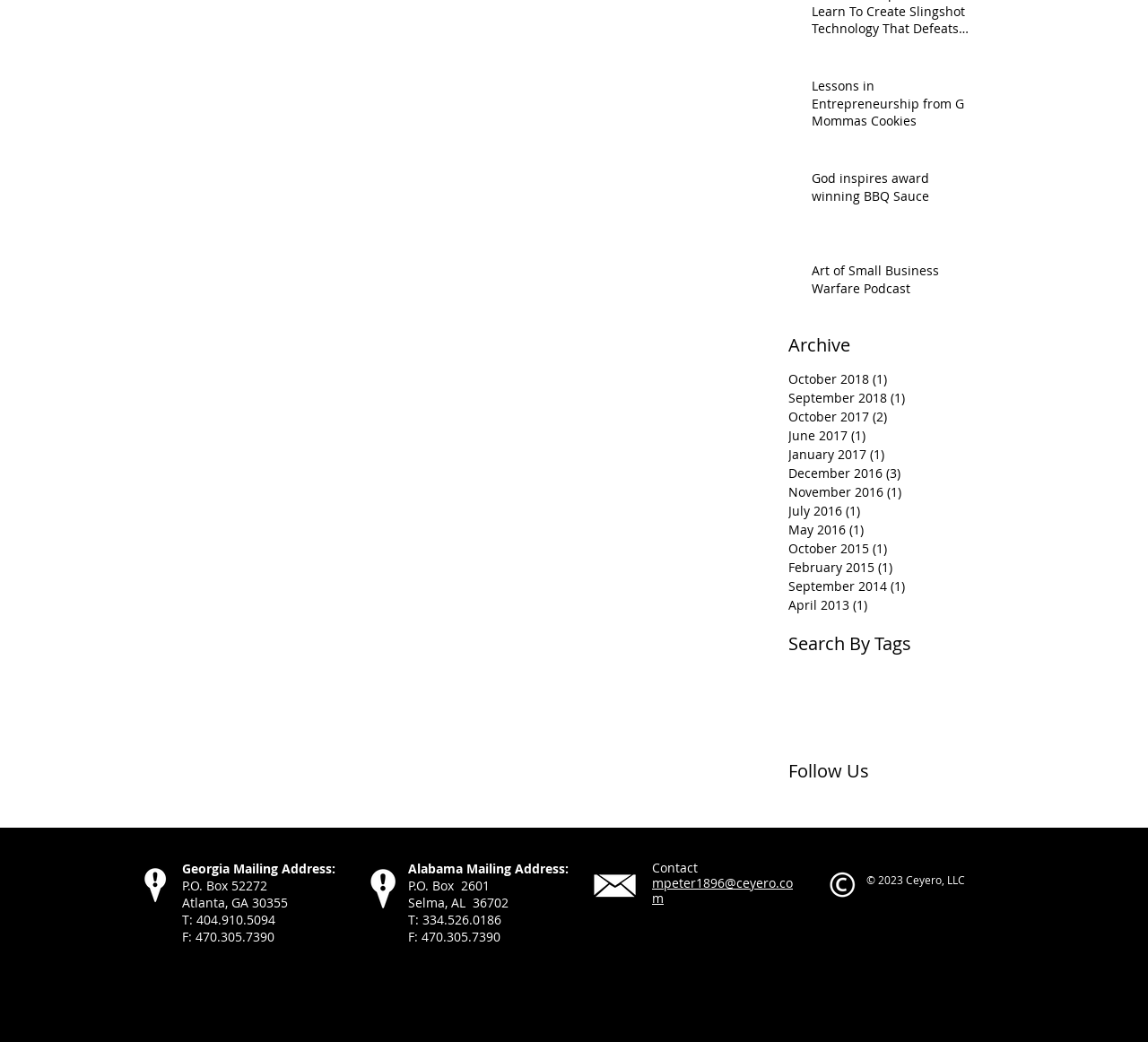Determine the bounding box coordinates for the area you should click to complete the following instruction: "Search for something".

None